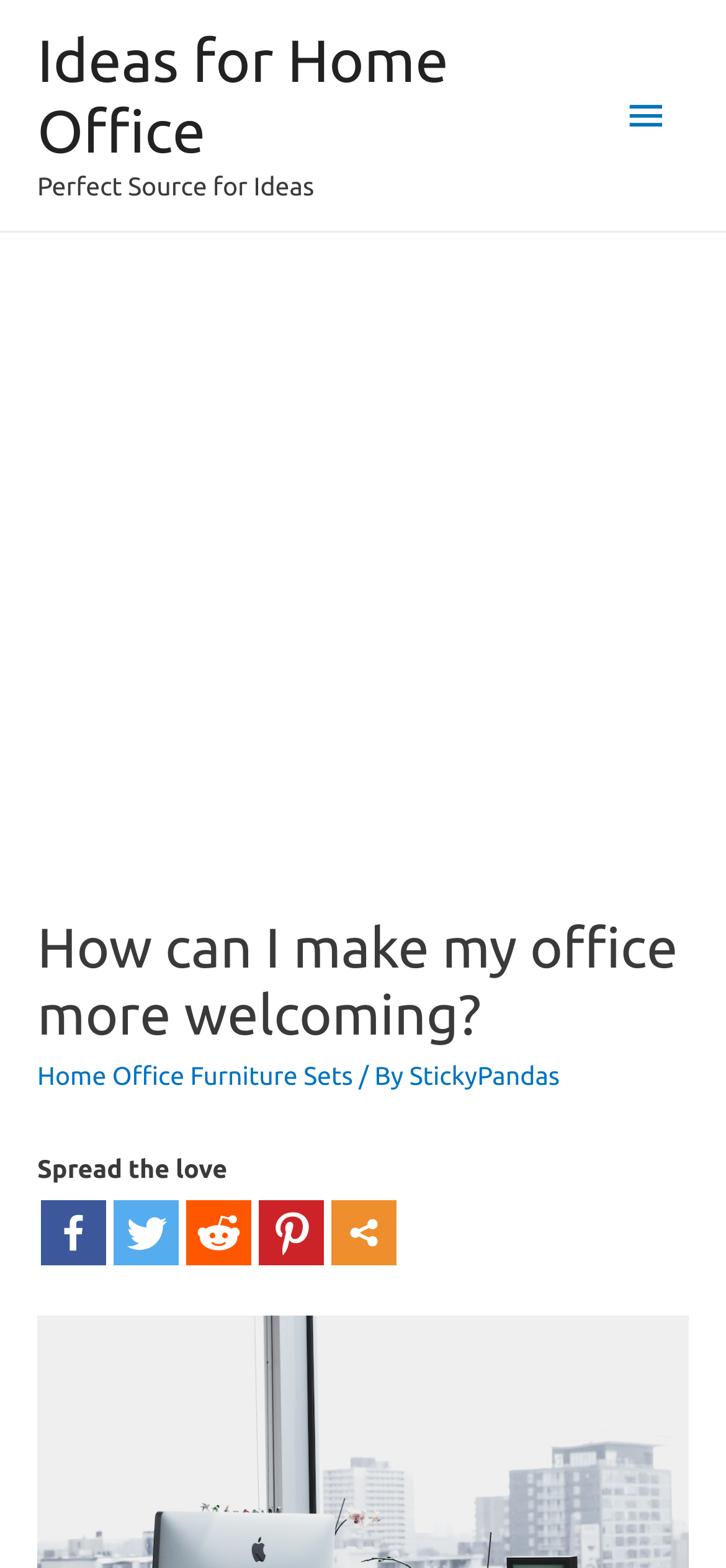Locate the bounding box coordinates of the area that needs to be clicked to fulfill the following instruction: "Click on the 'Ideas for Home Office' link". The coordinates should be in the format of four float numbers between 0 and 1, namely [left, top, right, bottom].

[0.051, 0.017, 0.618, 0.106]